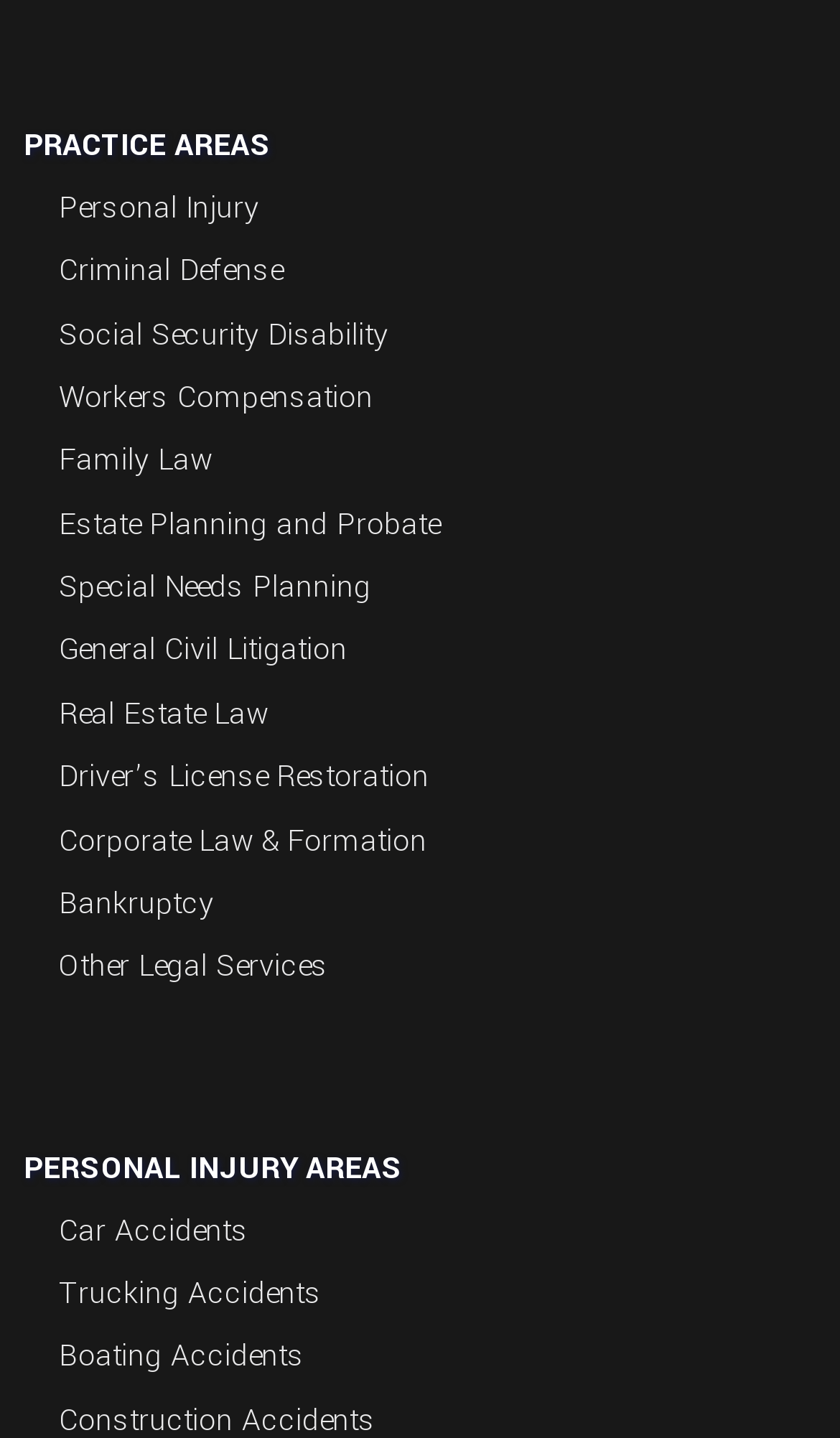Locate the bounding box coordinates of the clickable area needed to fulfill the instruction: "Explore Corporate Law & Formation".

[0.07, 0.57, 0.508, 0.598]